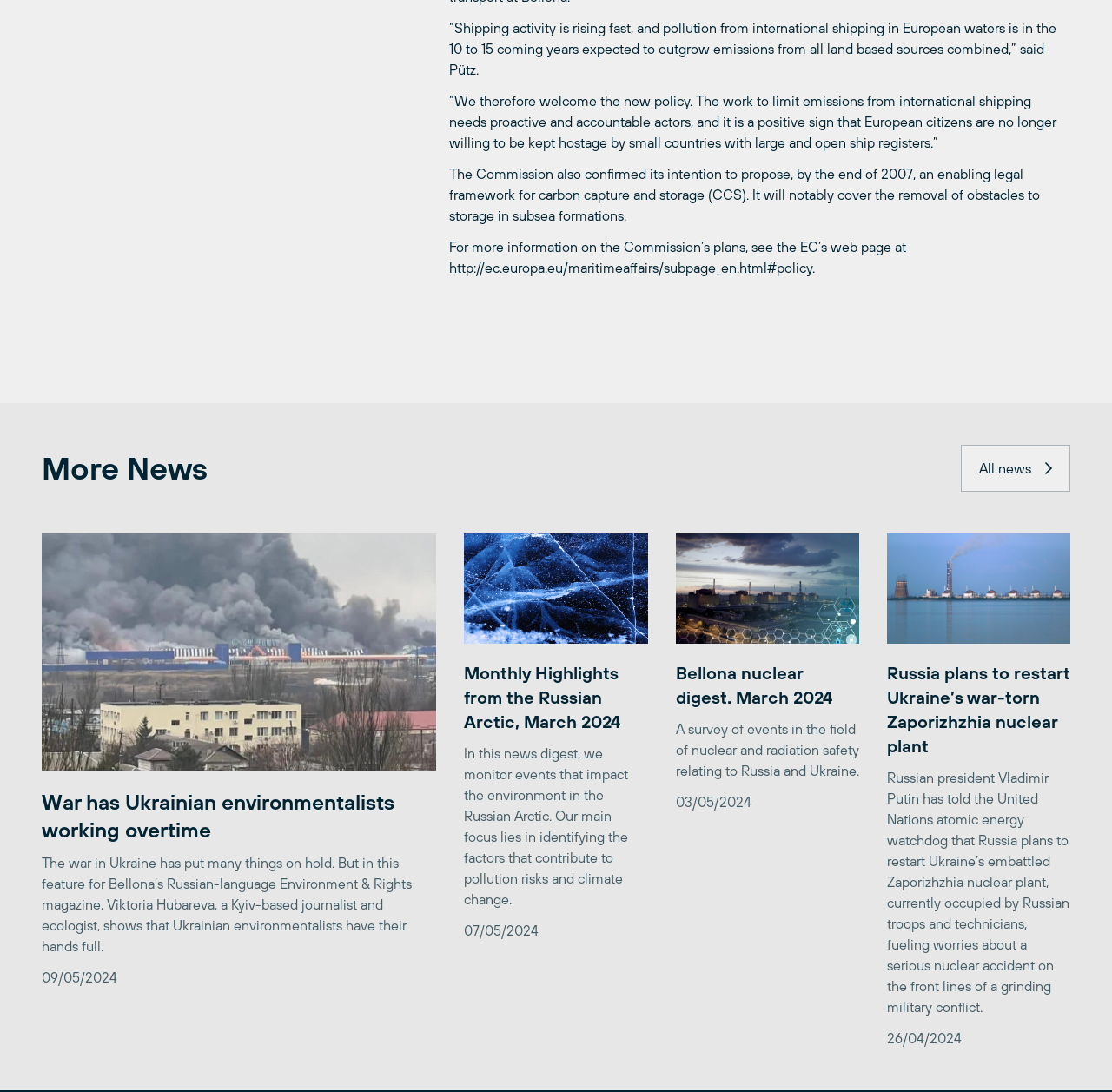What is the date of the third article?
Please give a detailed and elaborate explanation in response to the question.

I found the time element associated with the third article, which is [339]. The text of this element is '03/05/2024', which indicates the date of the article.